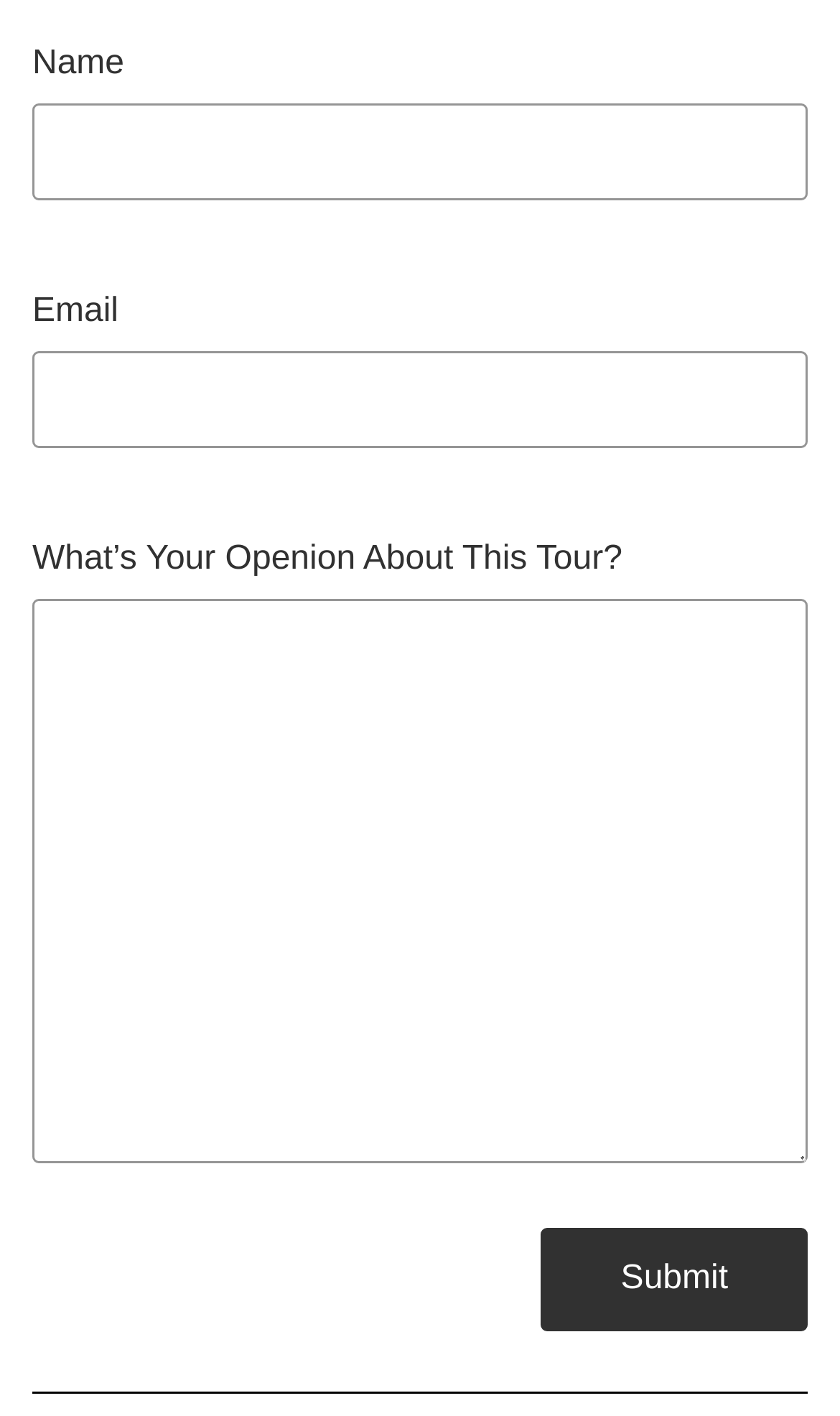Using the image as a reference, answer the following question in as much detail as possible:
What is the purpose of the button?

The purpose of the button is to submit the form because it is labeled as 'Submit' by the StaticText element, and it is positioned at the bottom of the form, suggesting that it is used to submit the user's input.